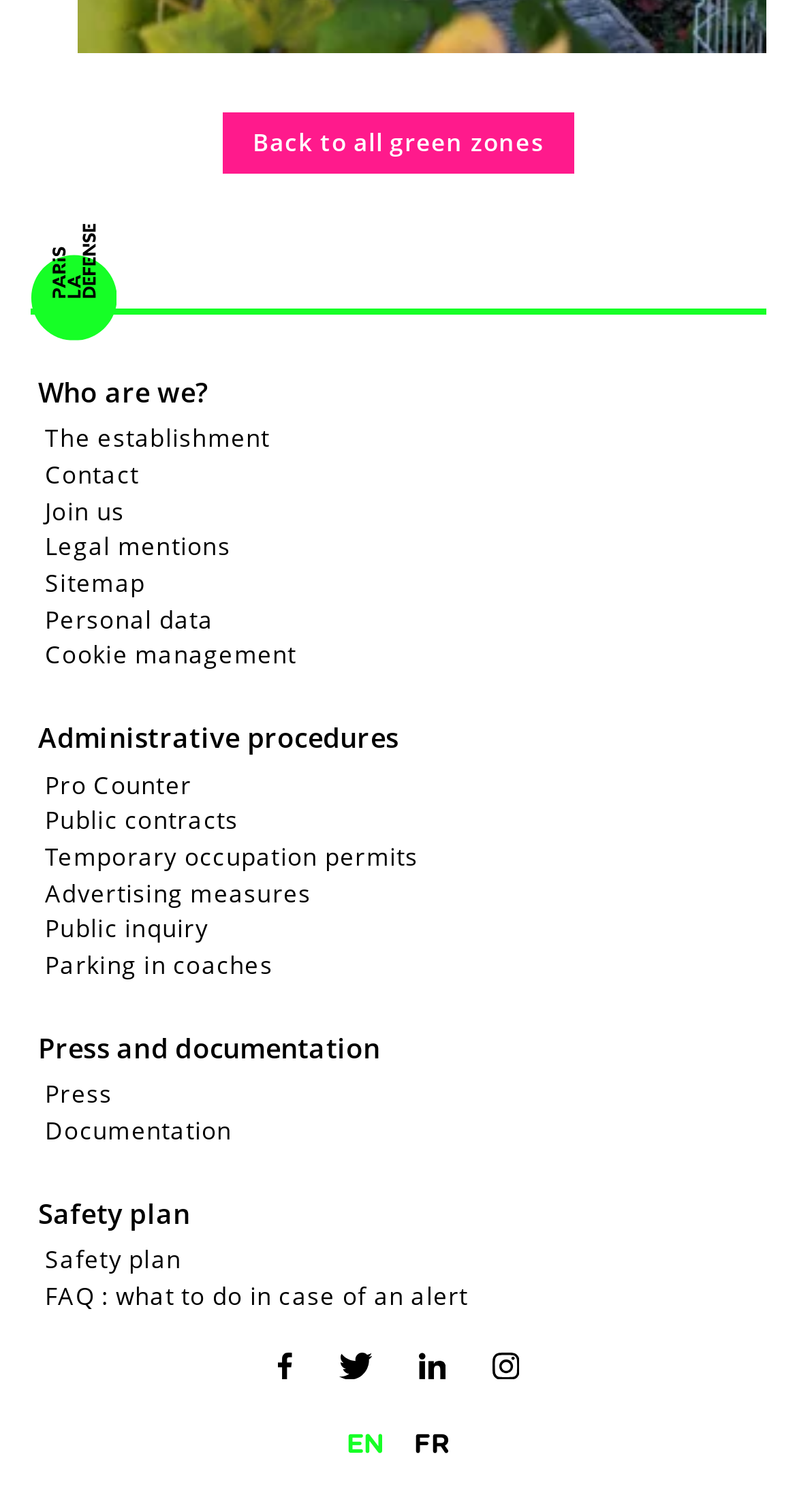What is the purpose of the 'Pro Counter' link?
Utilize the information in the image to give a detailed answer to the question.

The 'Pro Counter' link is located under the 'Administrative procedures' section, suggesting that it is related to administrative procedures.